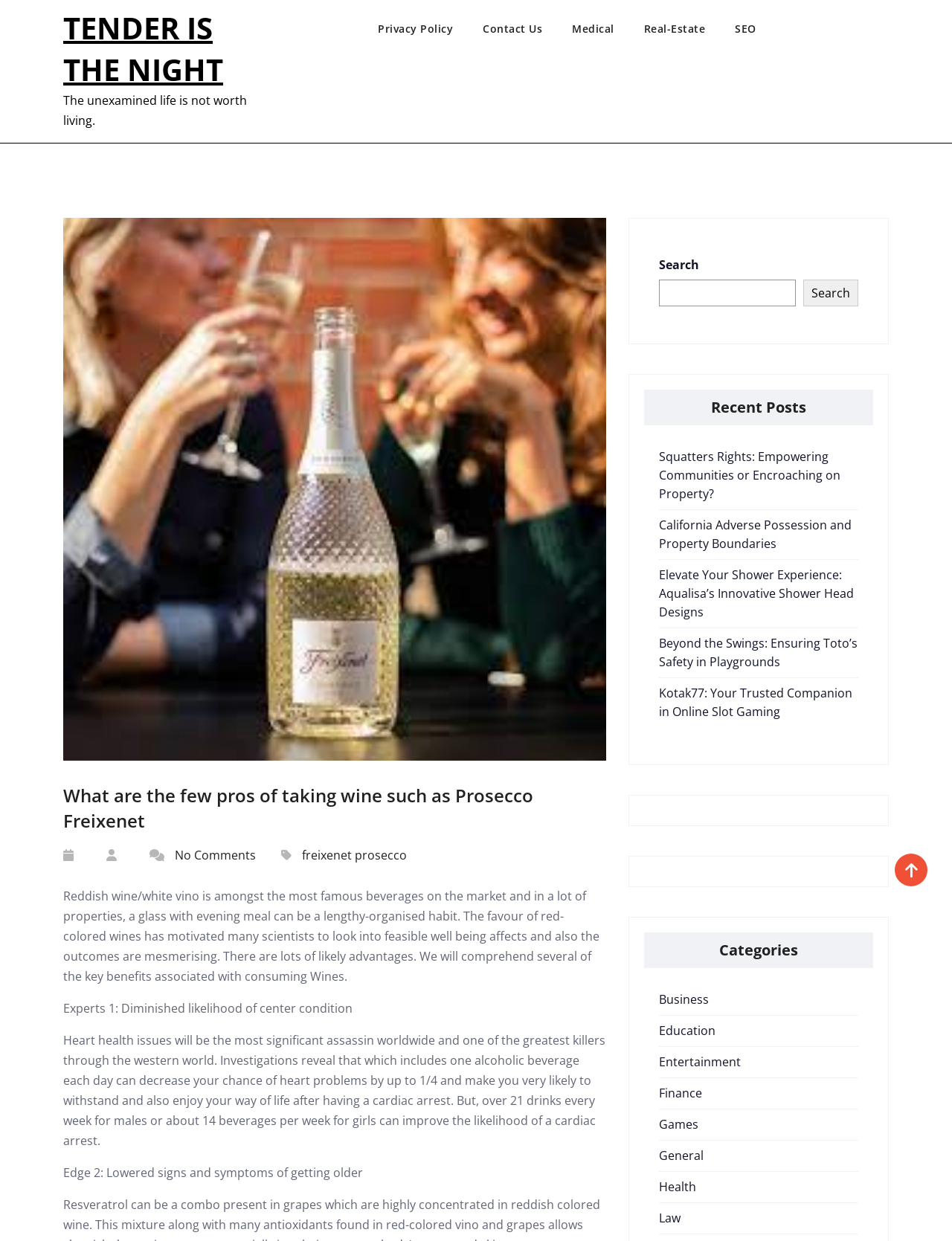What is the quote mentioned at the top of the page?
Based on the image, please offer an in-depth response to the question.

The quote 'The unexamined life is not worth living.' is mentioned at the top of the page, right below the heading 'TENDER IS THE NIGHT'. This quote is a famous phrase that suggests that a life without reflection or self-awareness is not worth living.